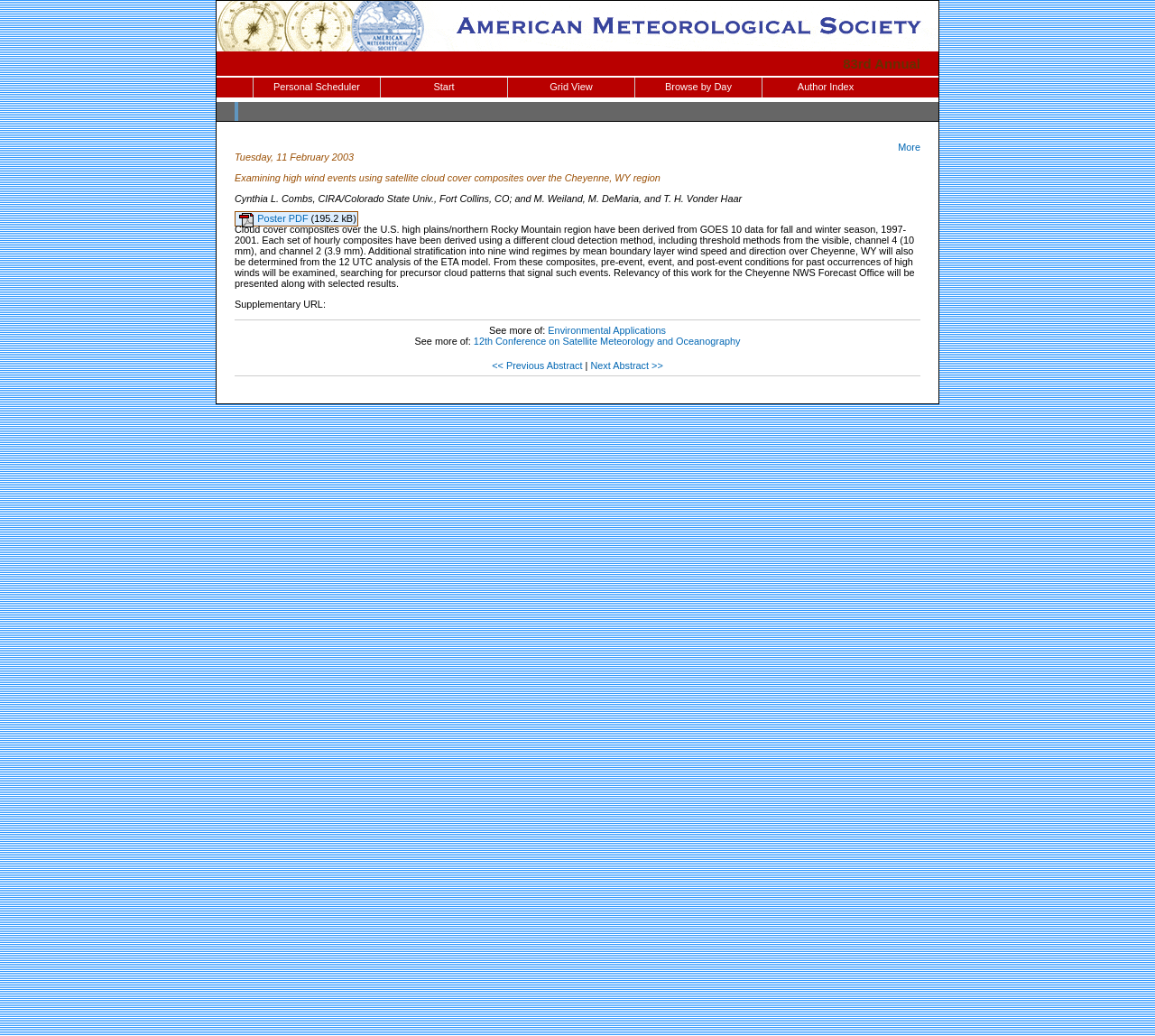What is the size of the Poster PDF?
Use the information from the image to give a detailed answer to the question.

I found the size of the Poster PDF by looking at the StaticText element with the text '(195.2 kB)' which is located next to the link 'Poster PDF'.